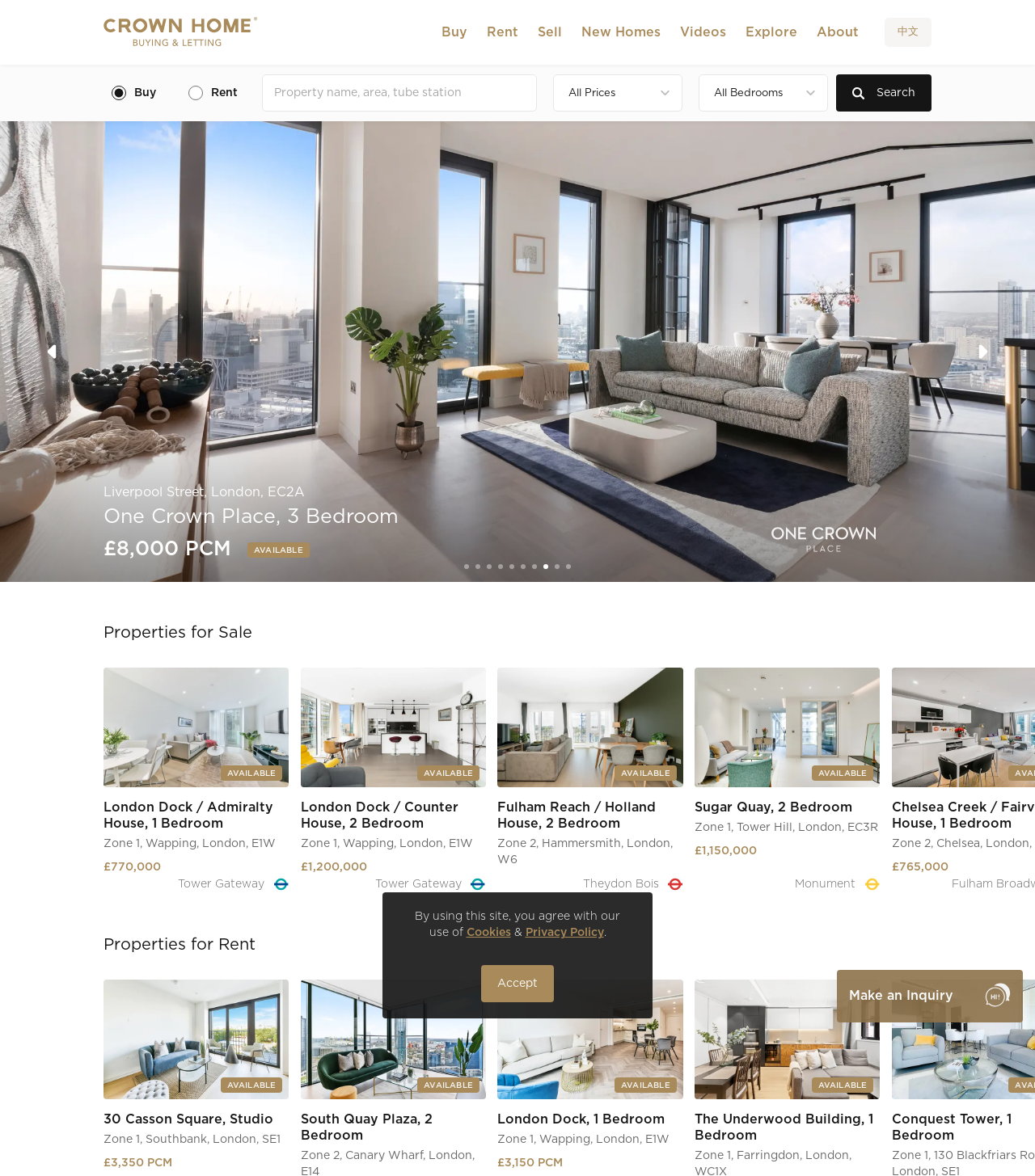Identify the coordinates of the bounding box for the element that must be clicked to accomplish the instruction: "Click the 'Buy' button".

[0.417, 0.0, 0.461, 0.055]